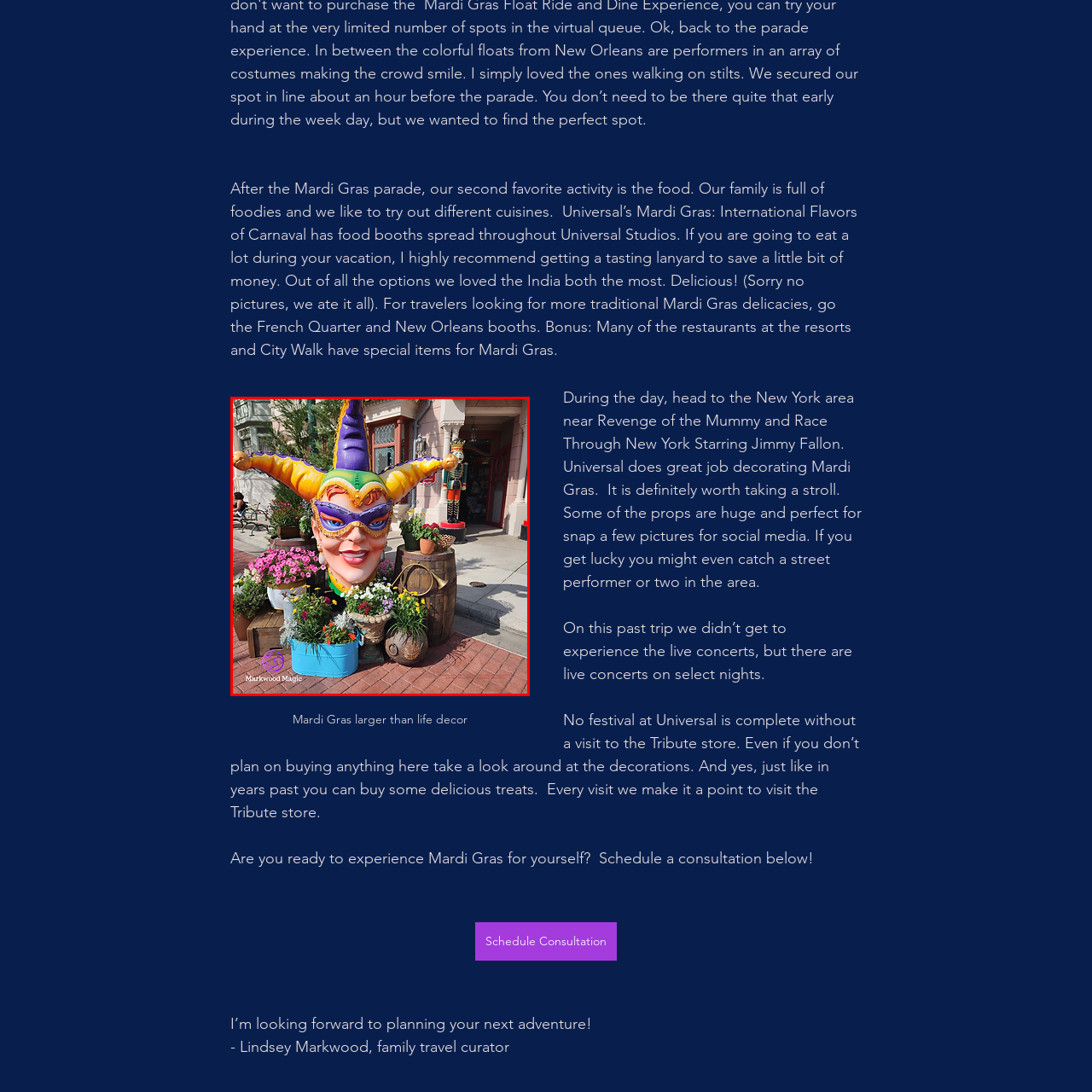Write a detailed description of the image enclosed in the red-bordered box.

The image captures a vibrant, oversized Mardi Gras head adorned with a three-pointed colorful hat, surrounded by an array of blooming flowers. This lively decor piece embodies the festive spirit of Universal’s Mardi Gras celebration. The cheerful expression of the jester-themed mask, complete with glasses and a hearty smile, draws attention, while the colorful palette of purple, green, and gold adds to its lively appearance. 

Nestled among flower-filled planters and rustic barrels, this installation is a perfect backdrop for capturing memorable moments. The setting suggests a festive atmosphere, inviting visitors to embrace the celebration and explore the unique culinary offerings available throughout the event, from international dishes to traditional Mardi Gras treats. The overall composition evokes a sense of joy and excitement, characteristic of the vibrant cultural festivities that Mardi Gras represents.